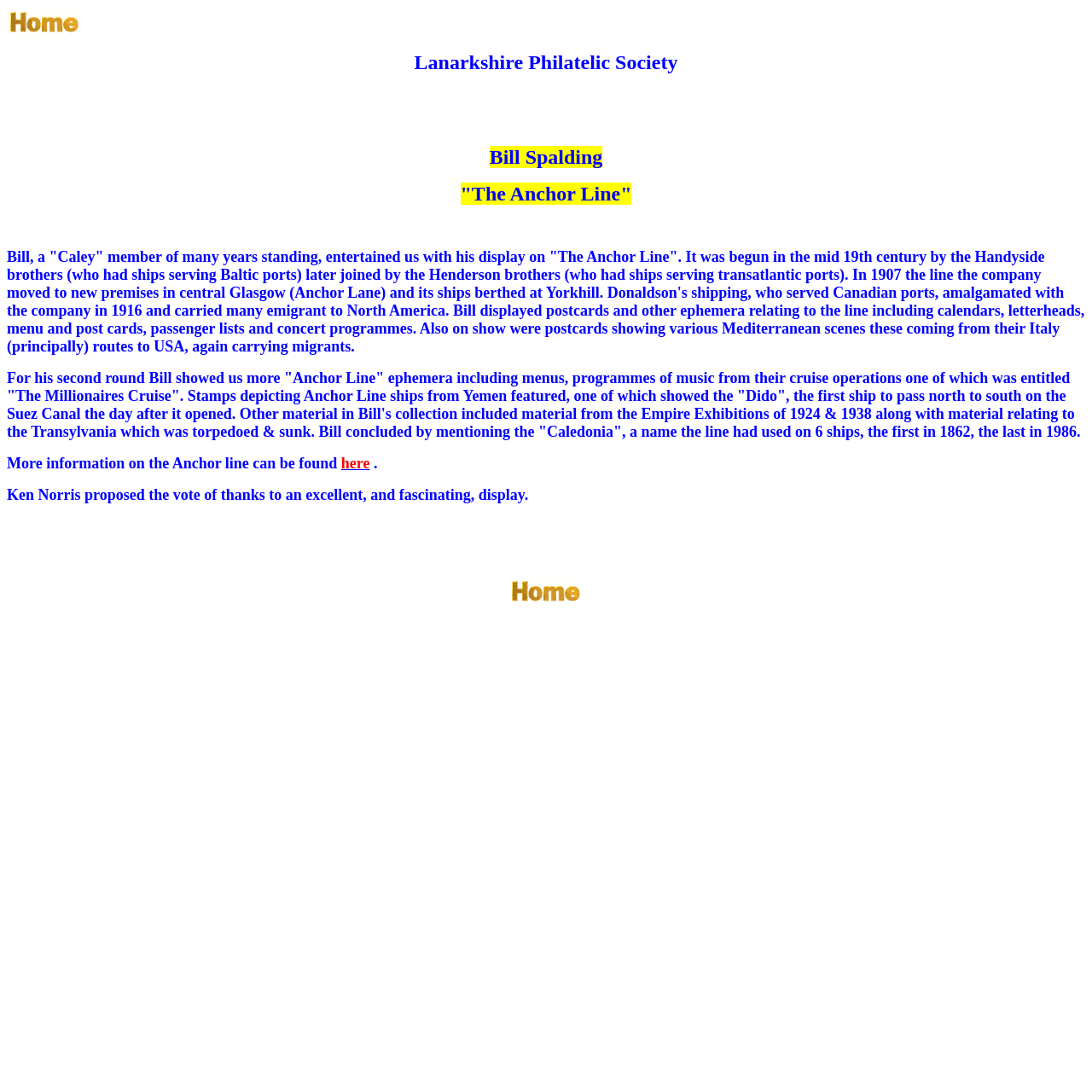Bounding box coordinates should be provided in the format (top-left x, top-left y, bottom-right x, bottom-right y) with all values between 0 and 1. Identify the bounding box for this UI element: here

[0.312, 0.418, 0.339, 0.431]